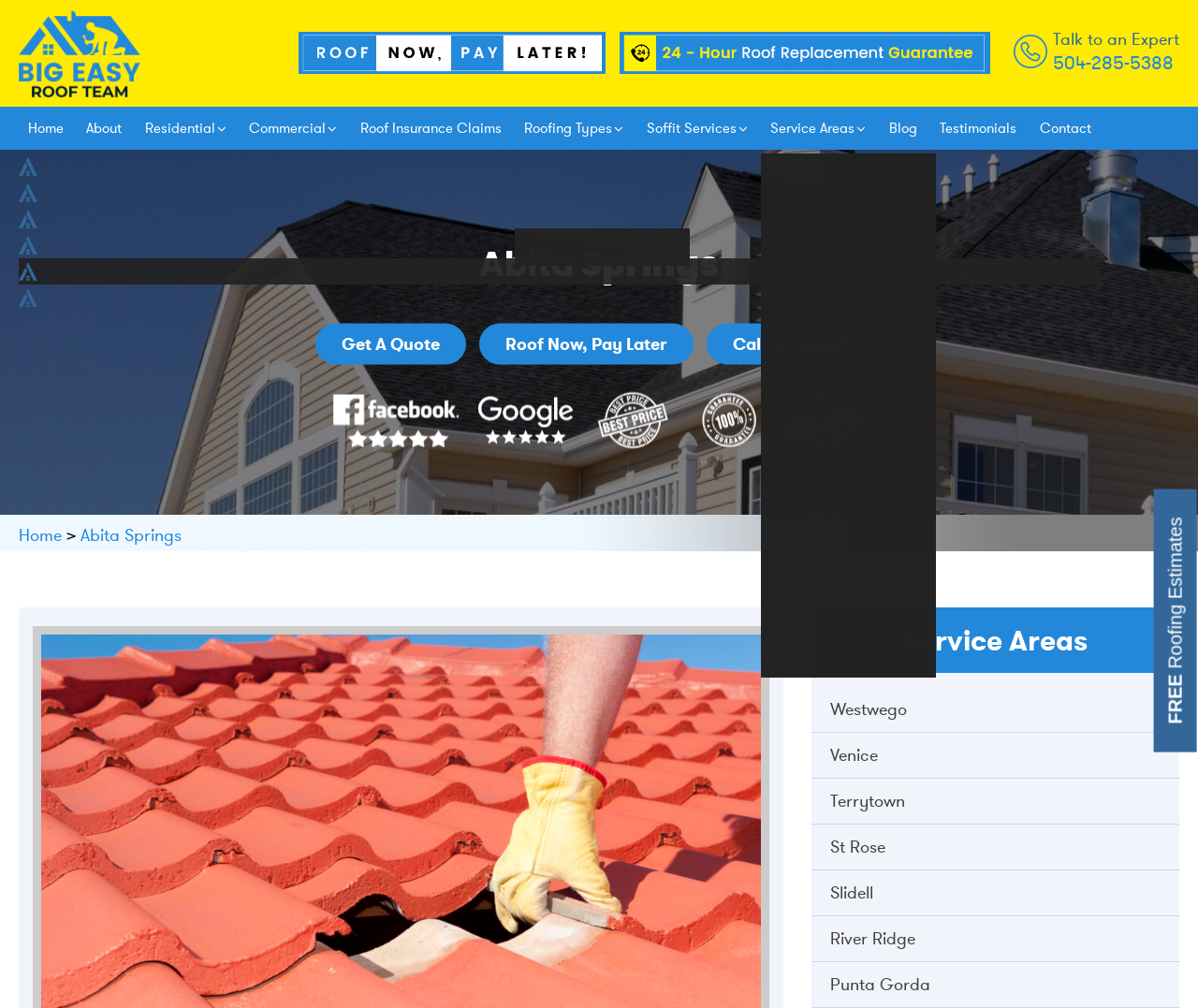Could you identify the text that serves as the heading for this webpage?

Your Preferred Roofing Experts Serving Abita Springs, Louisiana